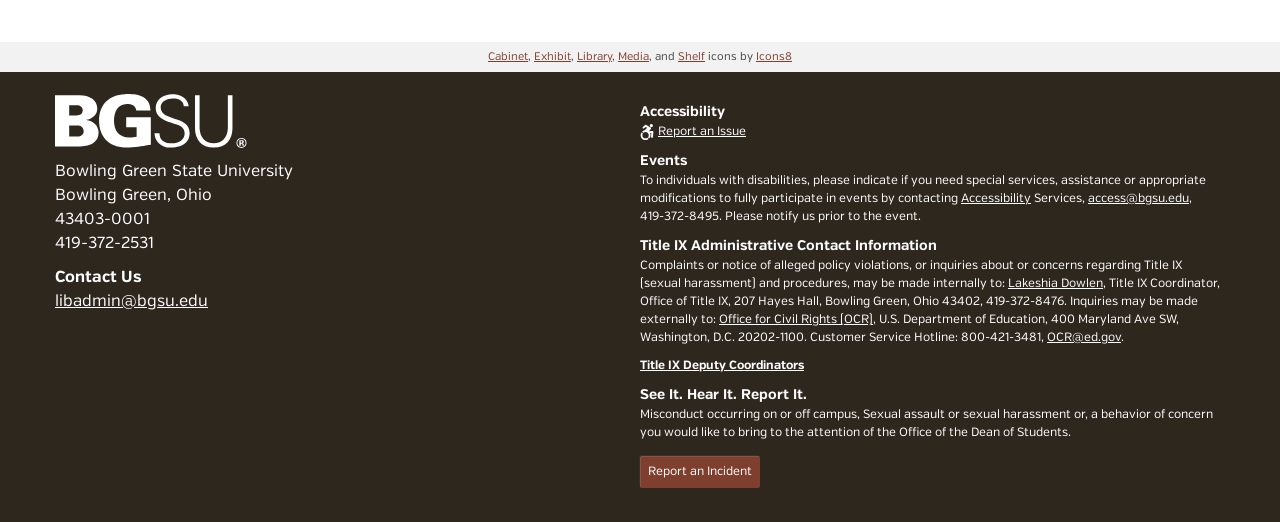Please identify the bounding box coordinates of the region to click in order to complete the task: "View the Title IX Administrative Contact Information". The coordinates must be four float numbers between 0 and 1, specified as [left, top, right, bottom].

[0.5, 0.458, 0.732, 0.485]